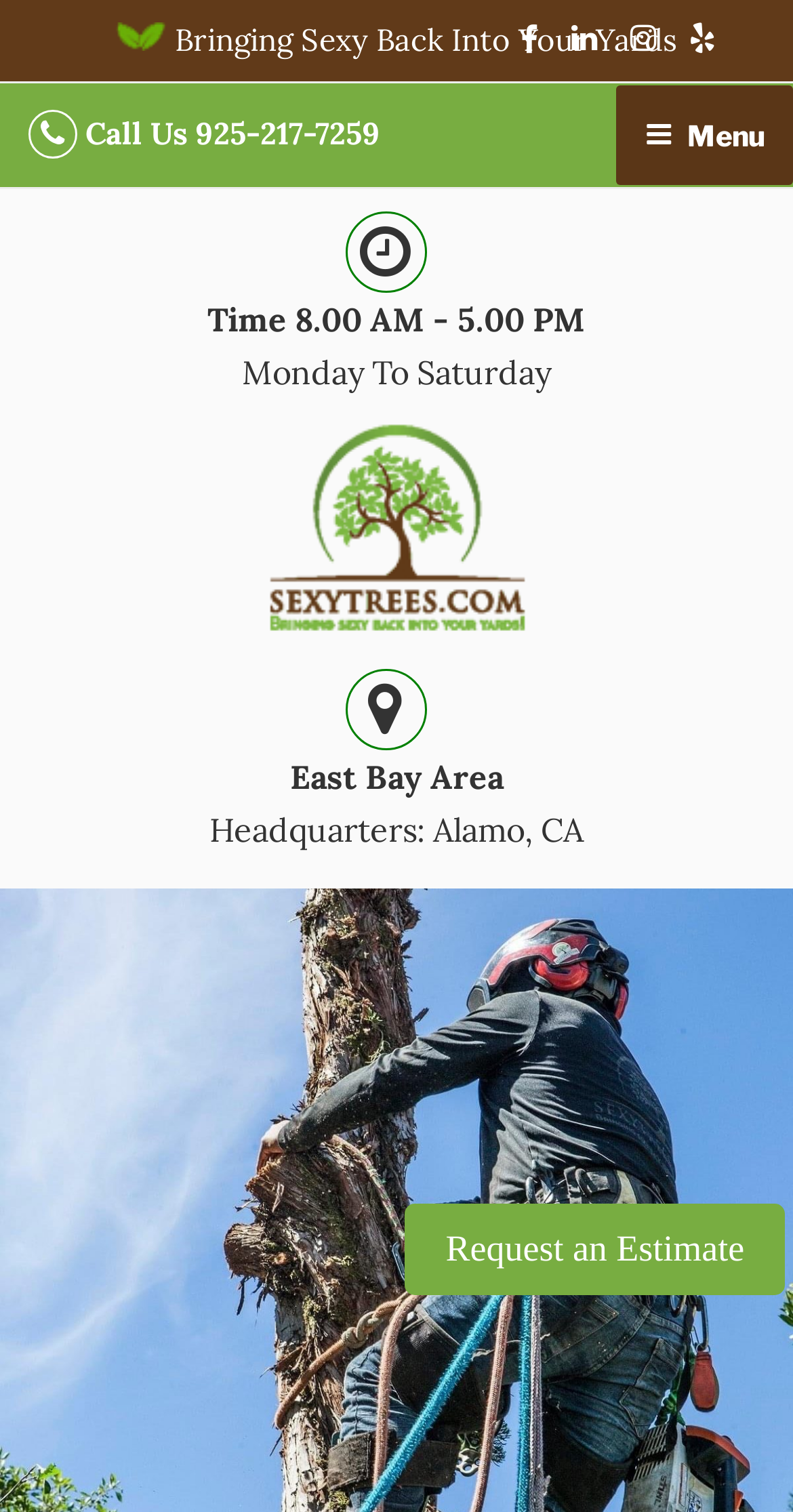Provide the bounding box for the UI element matching this description: "alt="sexy trees logo"".

[0.315, 0.276, 0.685, 0.43]